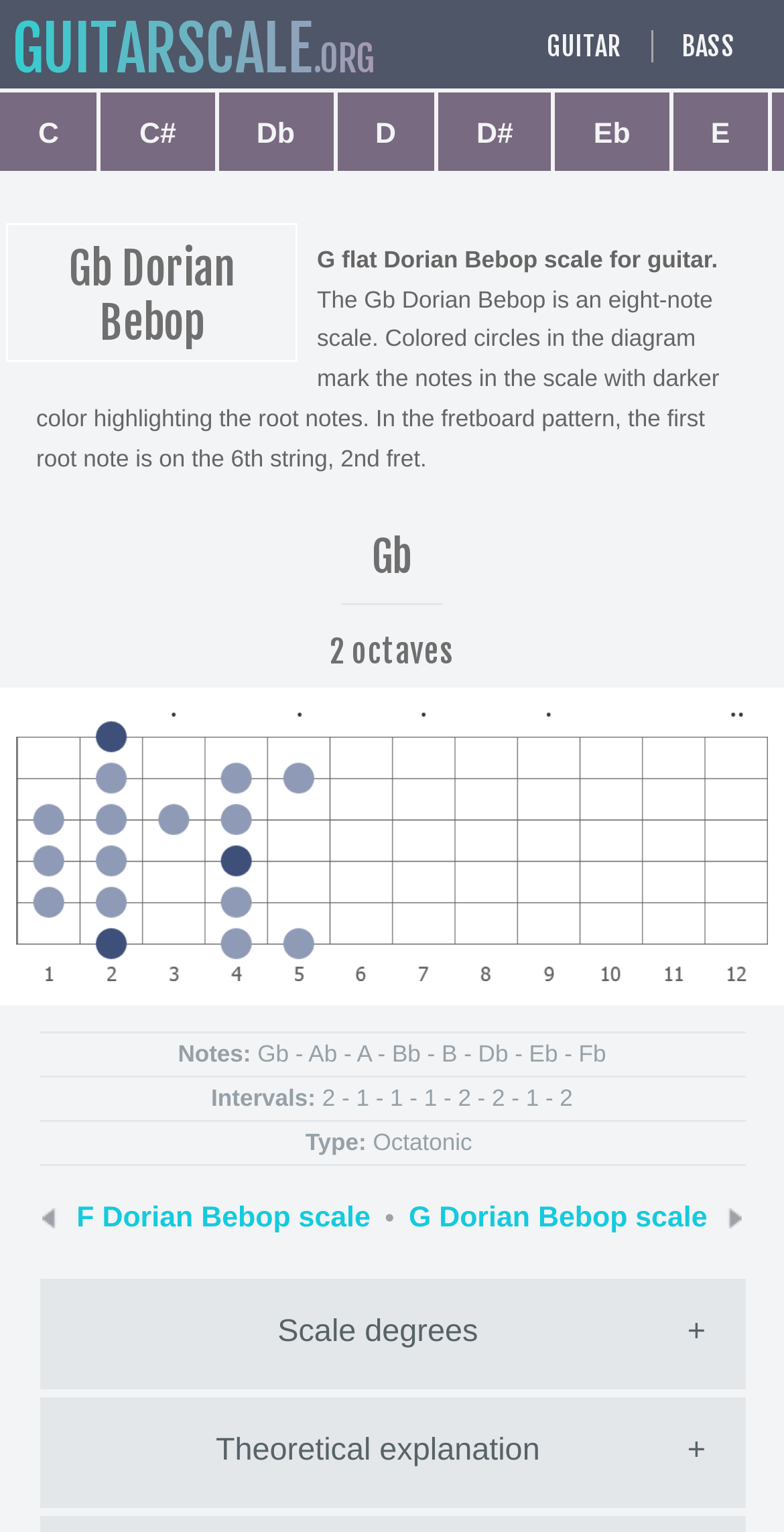Respond with a single word or short phrase to the following question: 
What is the function of the 'Scale degrees +' button?

Displays scale degrees